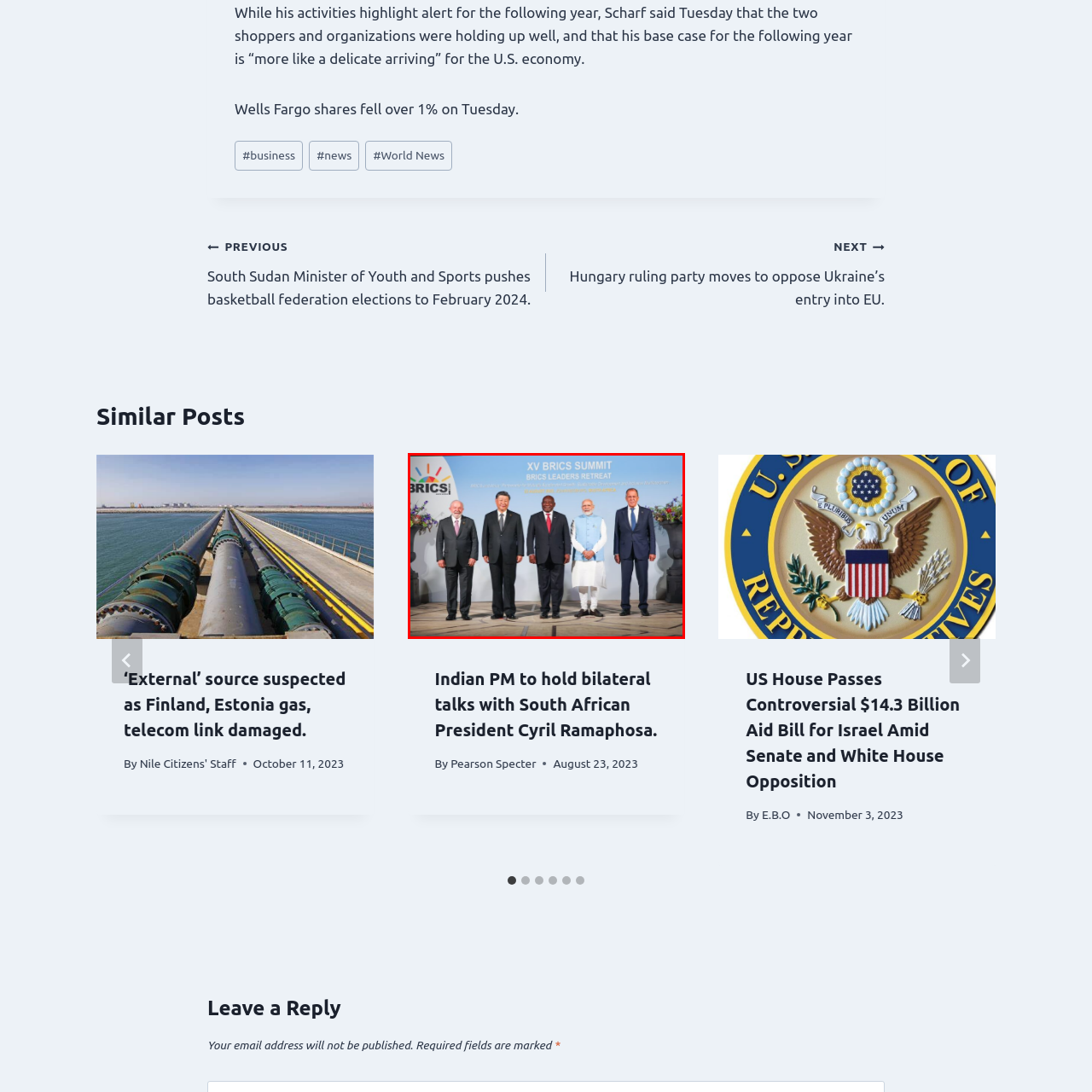Create a detailed narrative of the scene depicted inside the red-outlined image.

The image captures a significant moment at the XV BRICS Summit, showcasing the leaders from the member countries standing together in a formal setting. From left to right, the leaders are positioned in front of a backdrop that prominently displays the BRICS logo and the summit's title, "XV BRICS SUMMIT – BRICS LEADERS RETREAT." Each leader is dressed in traditional and formal attire representative of their respective countries, highlighting the blend of cultures within this international forum. The setting is adorned with floral arrangements, contributing to the ceremonial atmosphere of the event. This summit emphasizes cooperation and dialogue among the BRICS nations, which include Brazil, Russia, India, China, and South Africa.